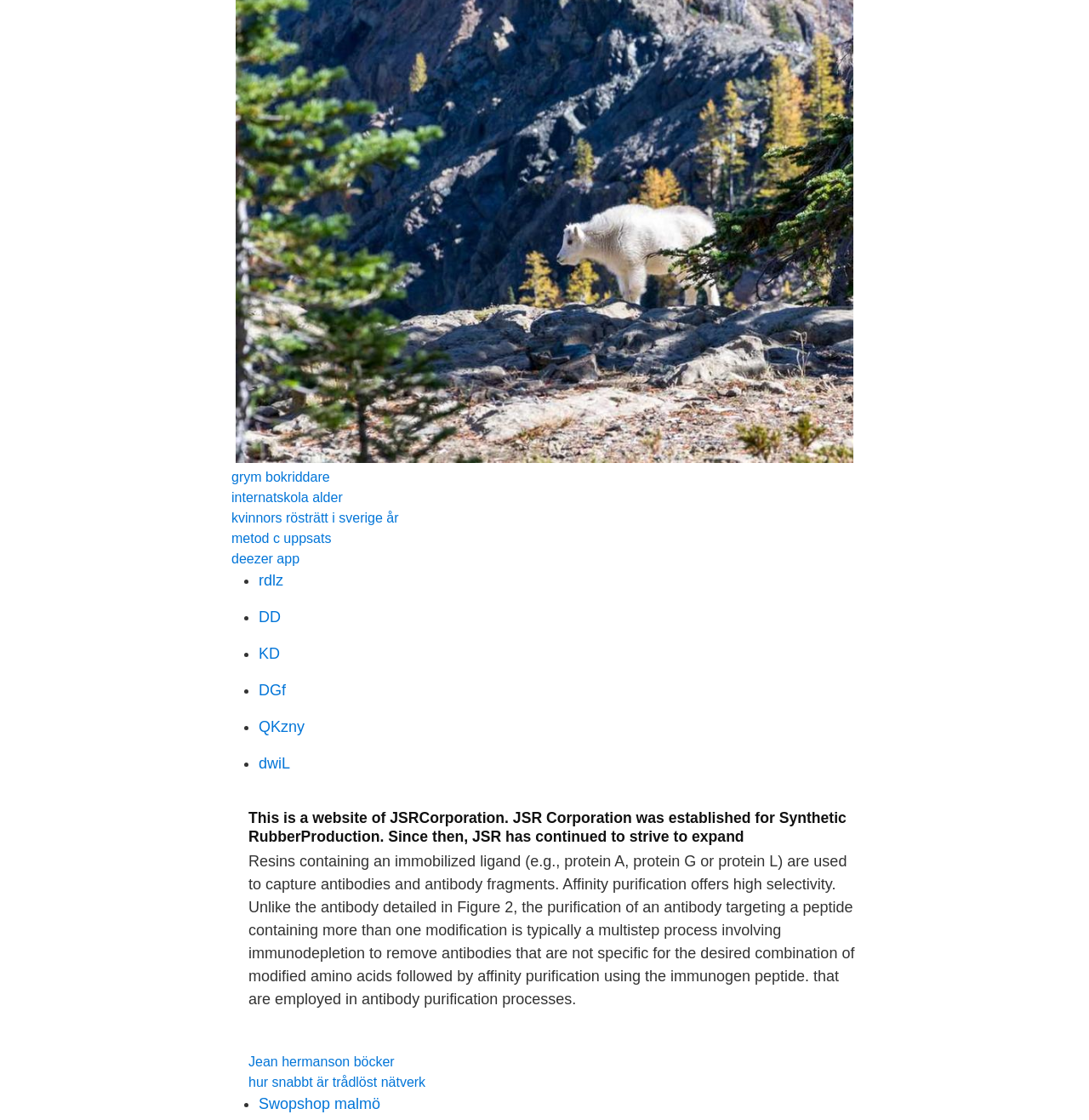Find the bounding box coordinates of the clickable region needed to perform the following instruction: "Click on the link 'deezer app'". The coordinates should be provided as four float numbers between 0 and 1, i.e., [left, top, right, bottom].

[0.212, 0.493, 0.275, 0.506]